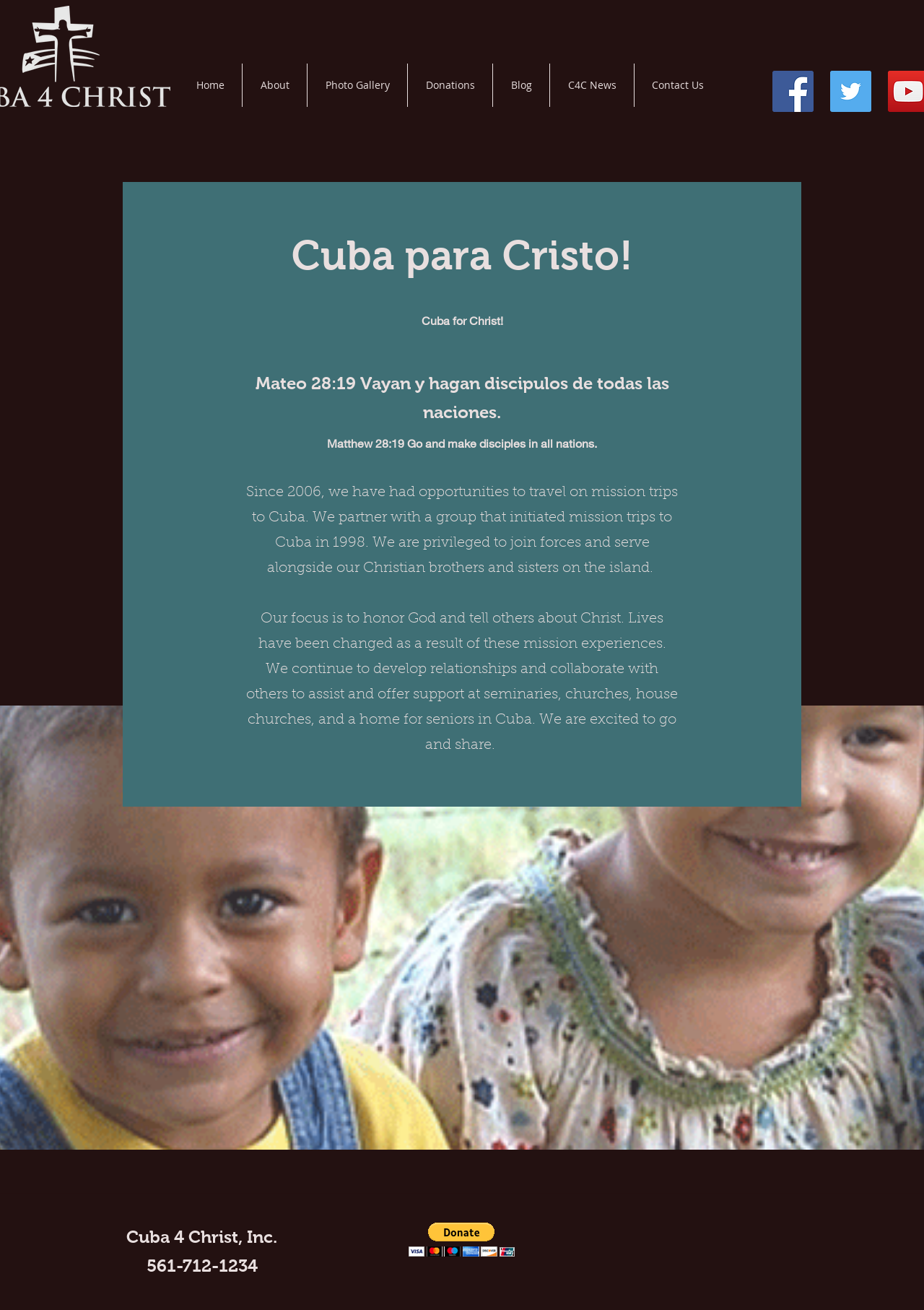Locate the bounding box coordinates of the clickable region necessary to complete the following instruction: "Click the Home link". Provide the coordinates in the format of four float numbers between 0 and 1, i.e., [left, top, right, bottom].

[0.193, 0.049, 0.262, 0.082]